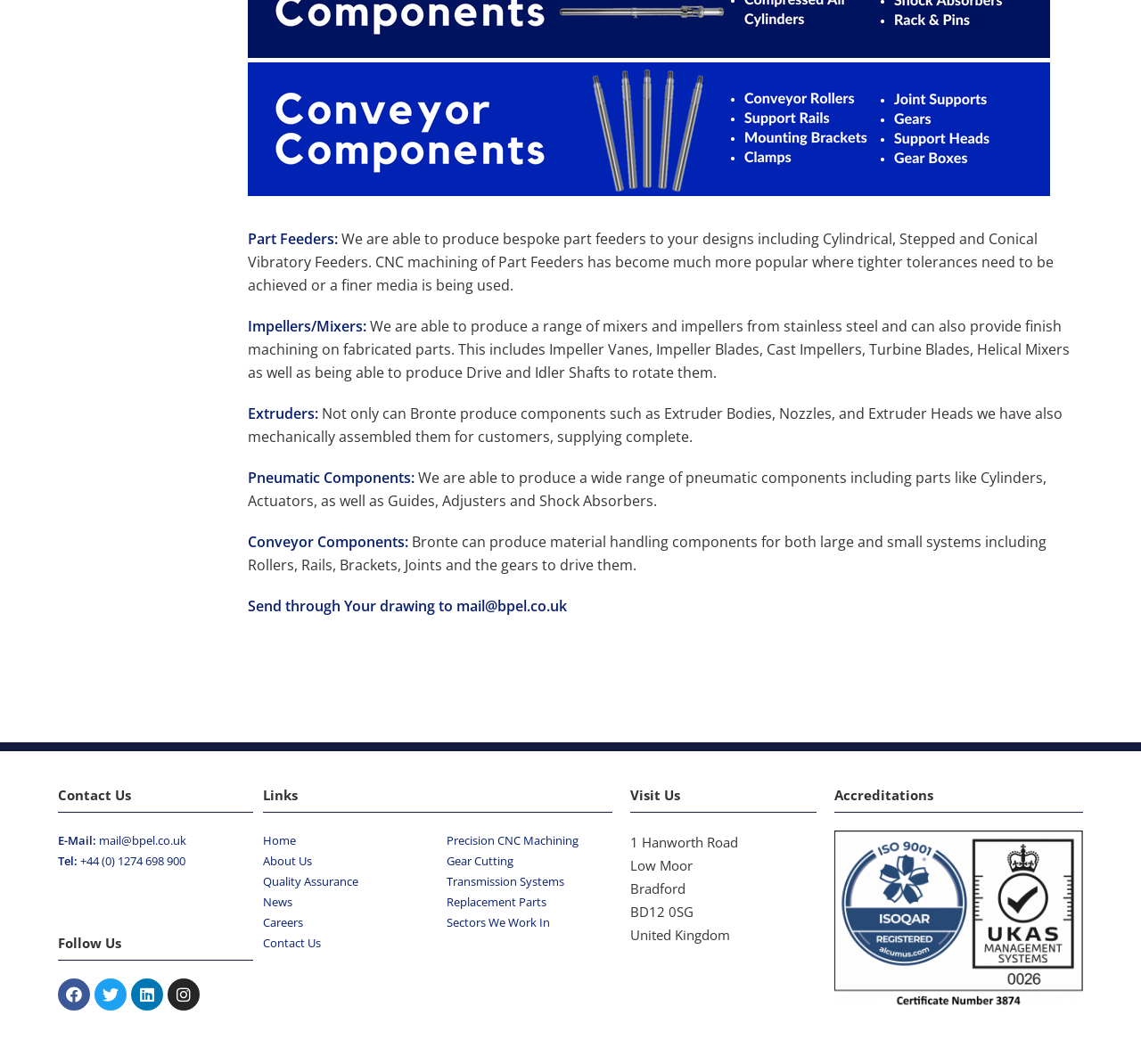Reply to the question with a brief word or phrase: What is the location of the company?

1 Hanworth Road, Low Moor, Bradford, BD12 0SG